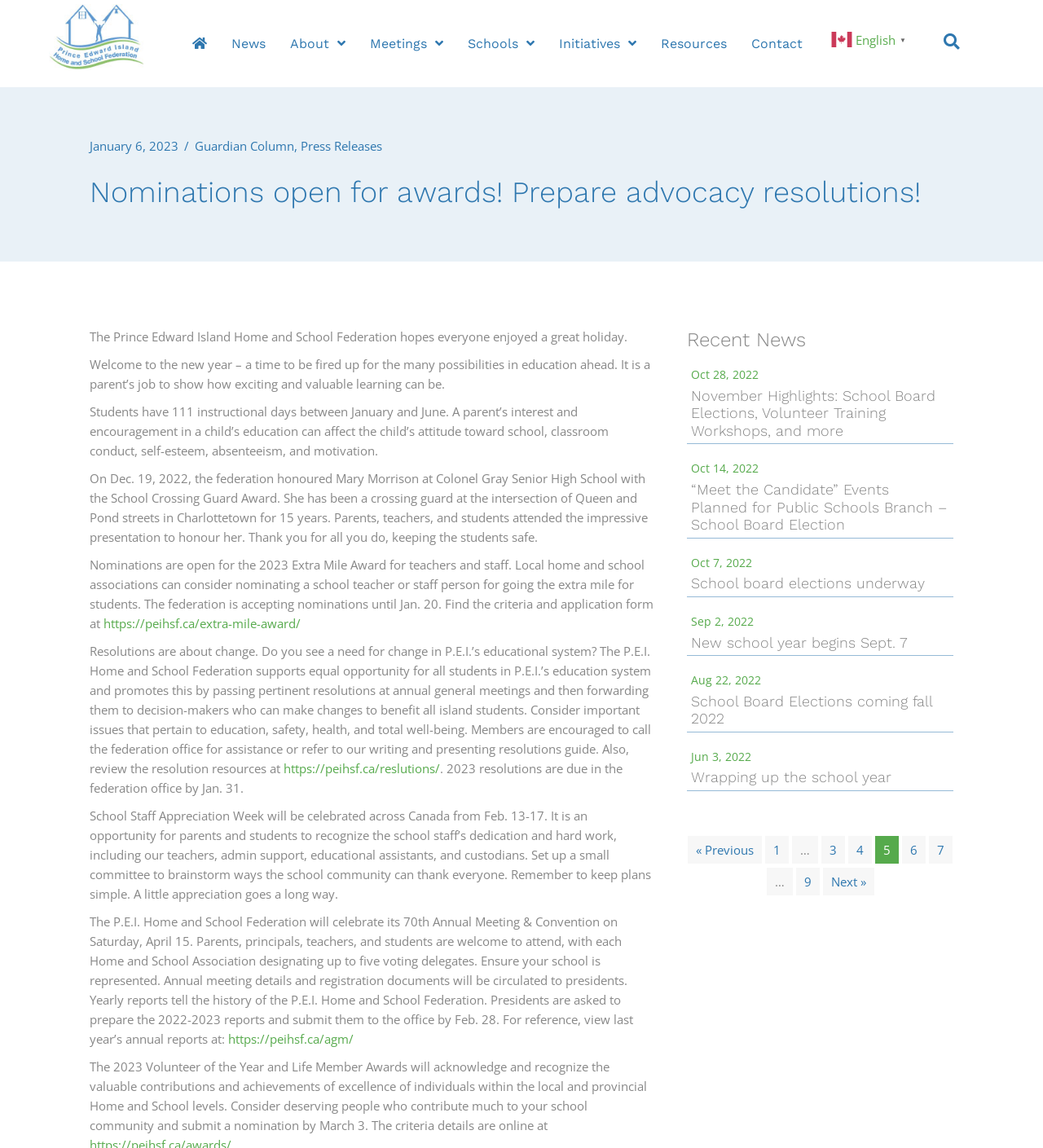Locate the bounding box coordinates of the clickable region to complete the following instruction: "Go to the next page."

[0.789, 0.756, 0.838, 0.78]